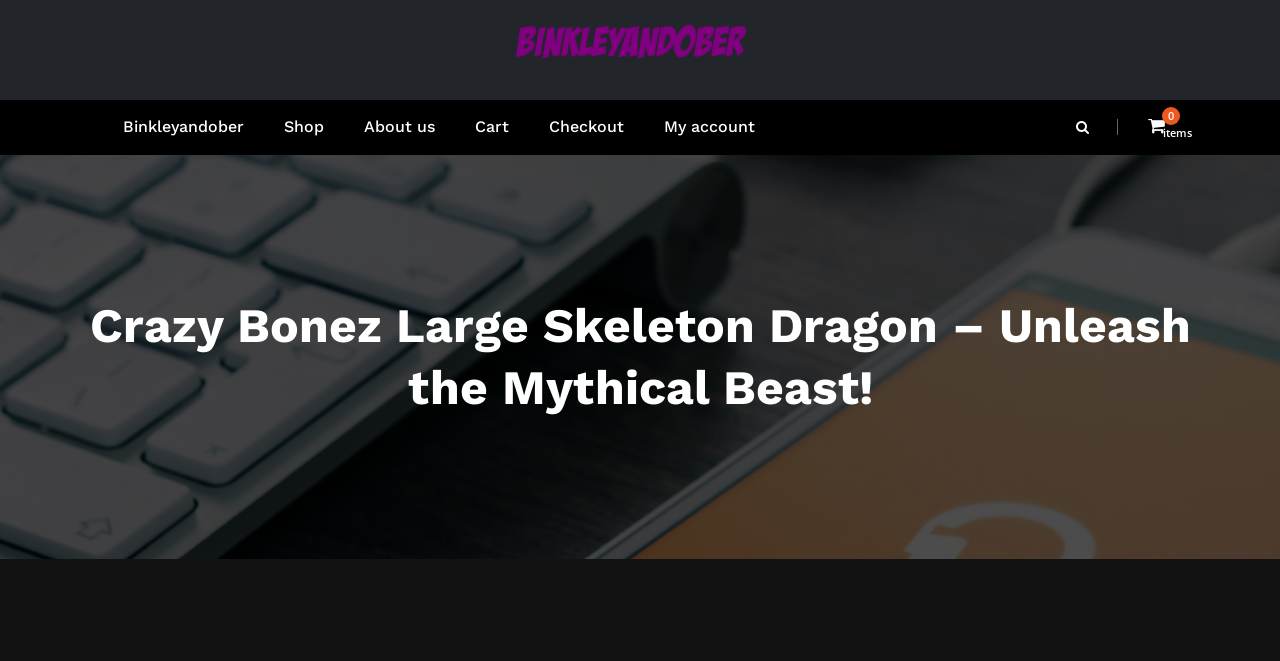What is the name of the website?
Give a thorough and detailed response to the question.

I determined the answer by looking at the link element with the text 'binkleyandober' which is likely to be the website's name.